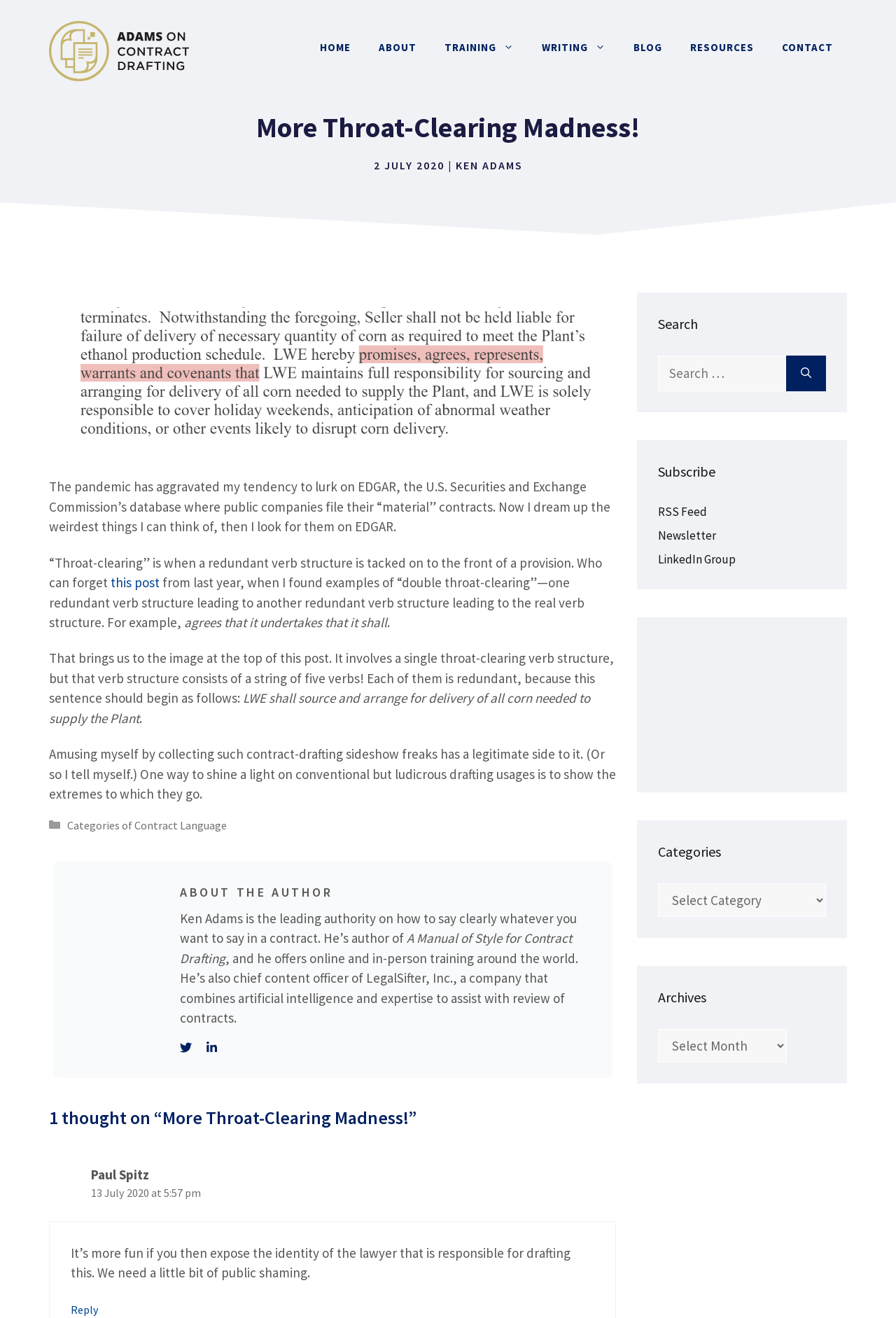Please determine the bounding box coordinates of the clickable area required to carry out the following instruction: "Reply to Paul Spitz's comment". The coordinates must be four float numbers between 0 and 1, represented as [left, top, right, bottom].

[0.079, 0.988, 0.11, 0.999]